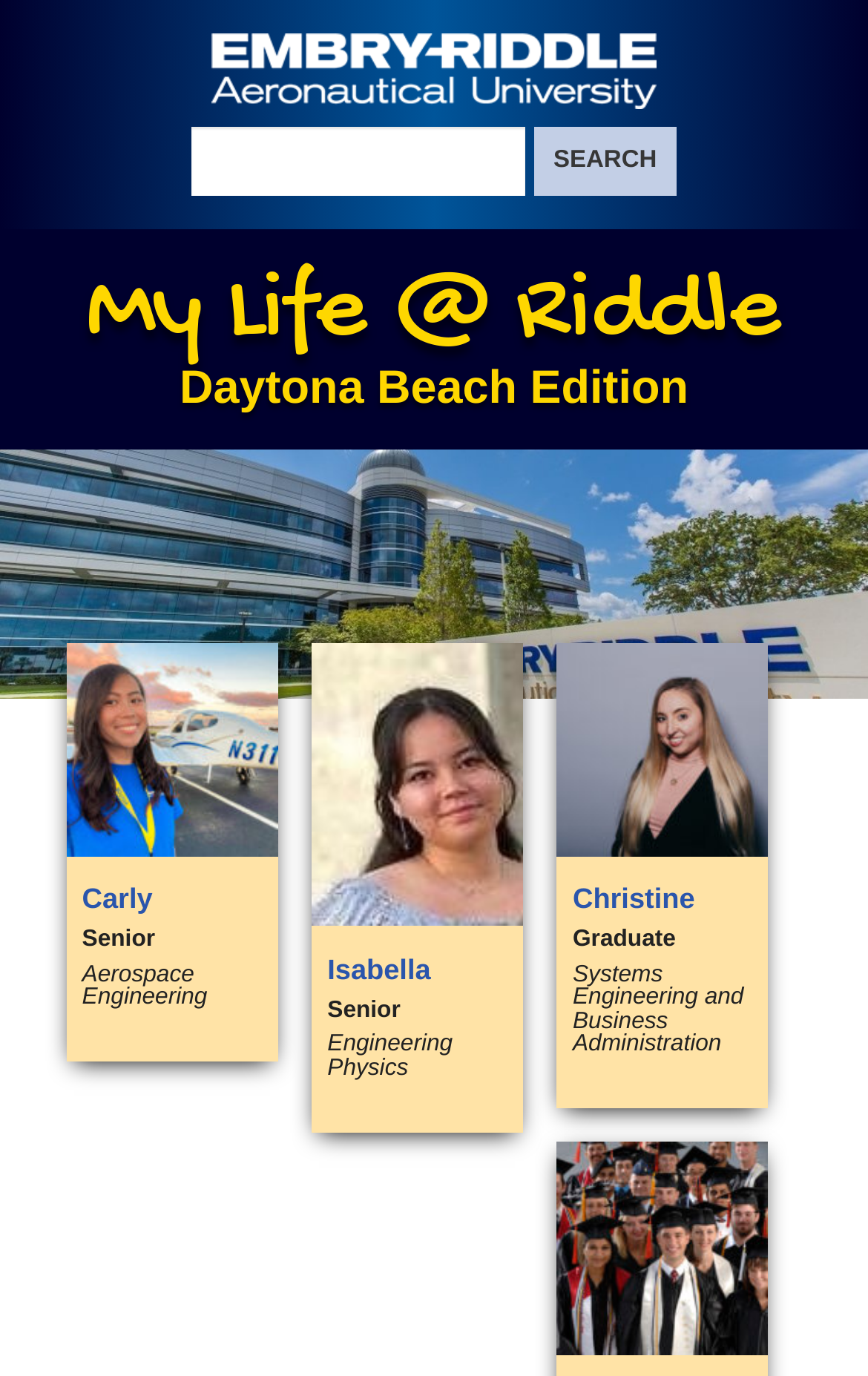What is the degree level of Christine?
Please give a well-detailed answer to the question.

Christine's degree level can be found in the link under the 'Main menu' heading, which has the text 'Christine Graduate Systems Engineering and Business Administration'.